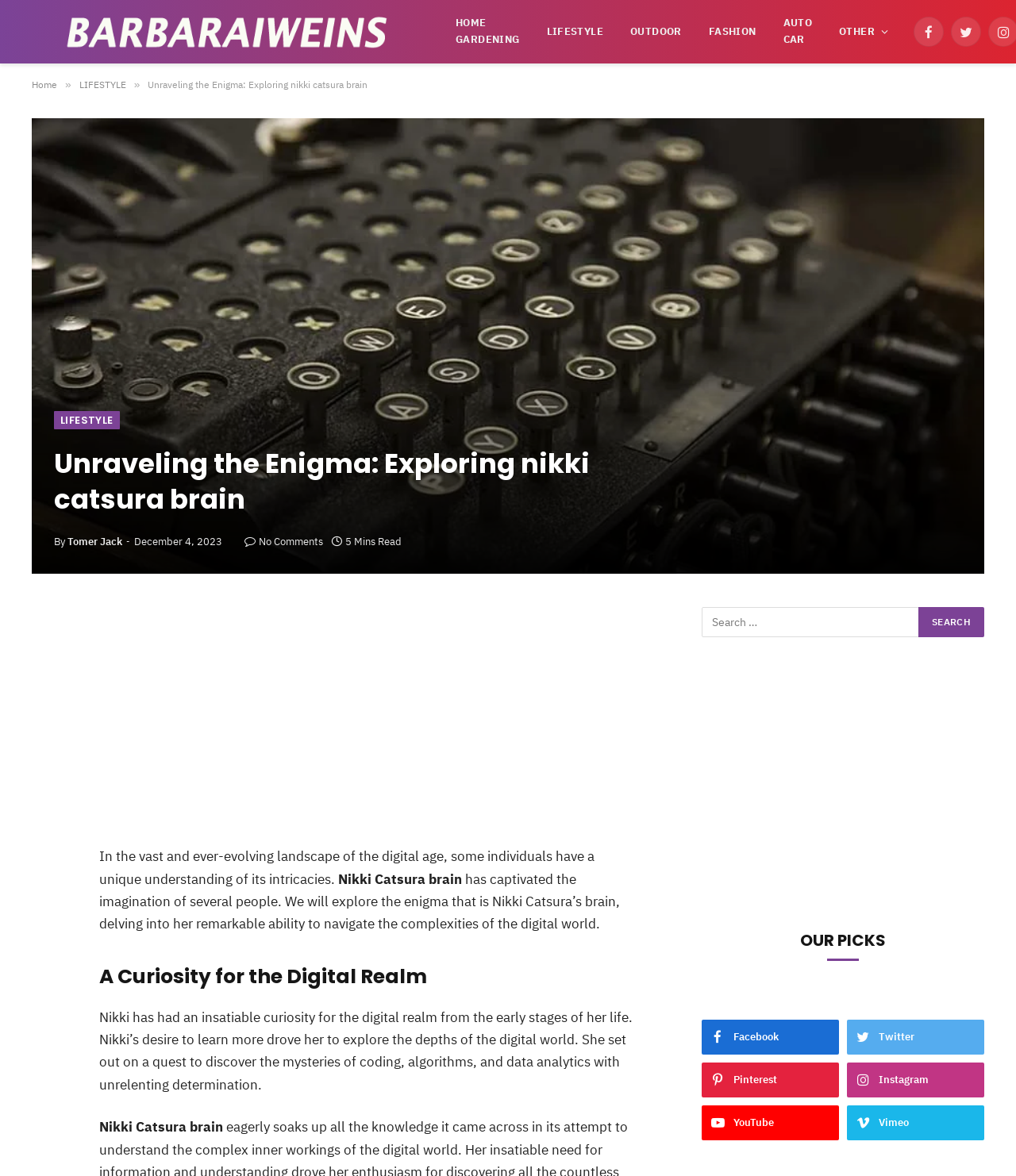Write an exhaustive caption that covers the webpage's main aspects.

This webpage is about Nikki Catsura's brain and her unique understanding of the digital age. At the top, there are several links to different categories, including "HOME GARDENING", "LIFESTYLE", "OUTDOOR", "FASHION", and "AUTO CAR", as well as a link to "OTHER" with an icon. Below these links, there is a Facebook icon and a Twitter icon.

The main content of the webpage is an article titled "Unraveling the Enigma: Exploring Nikki Catsura Brain". The article has a heading and a subheading, followed by a brief introduction that describes Nikki's ability to navigate the complexities of the digital world. The introduction is accompanied by an image.

The article is divided into sections, with headings such as "A Curiosity for the Digital Realm". Each section has a few paragraphs of text that describe Nikki's journey and her remarkable abilities. There are also several social media links and icons scattered throughout the article, allowing readers to share the content.

On the right side of the webpage, there is a search bar with a "Search" button. Below the search bar, there are two advertisements, one above the other. At the bottom of the webpage, there is a section titled "OUR PICKS" with several social media links and icons.

Throughout the webpage, there are several images and icons, including Facebook, Twitter, and other social media icons. The overall layout is organized, with clear headings and concise text.